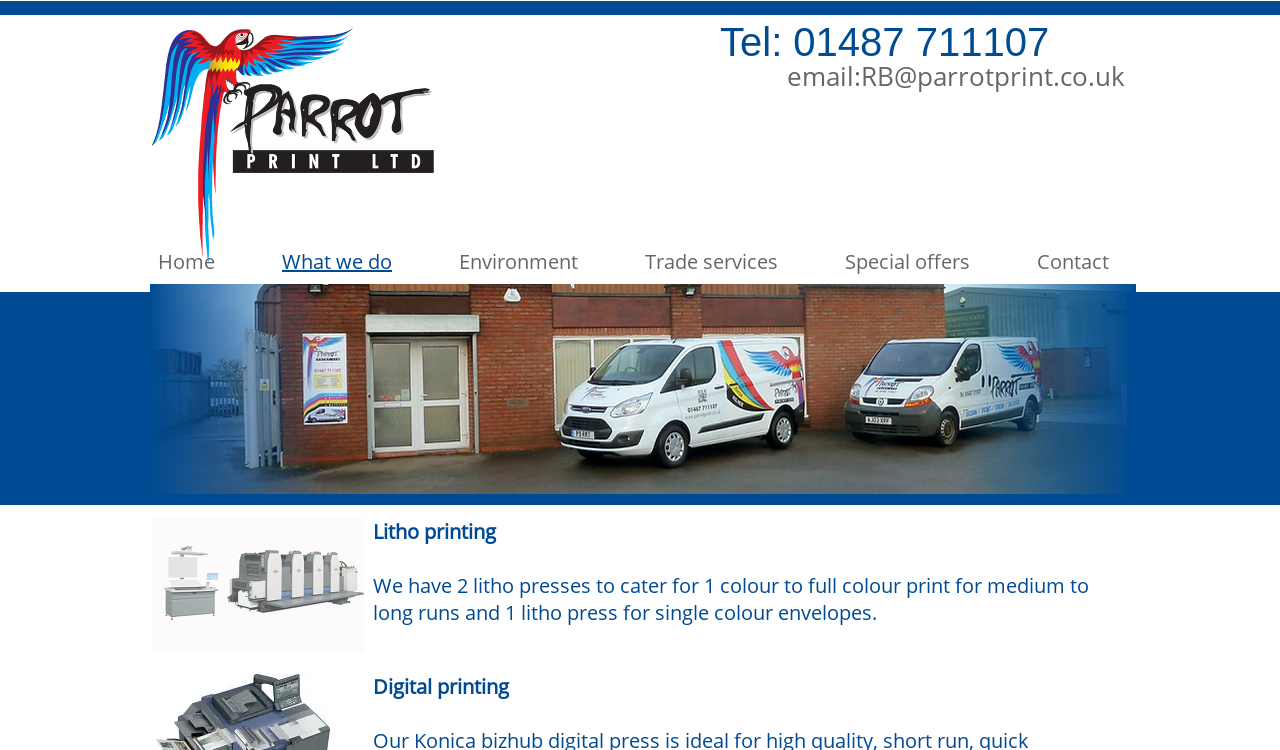Answer the question below using just one word or a short phrase: 
How many litho presses does the company have?

2